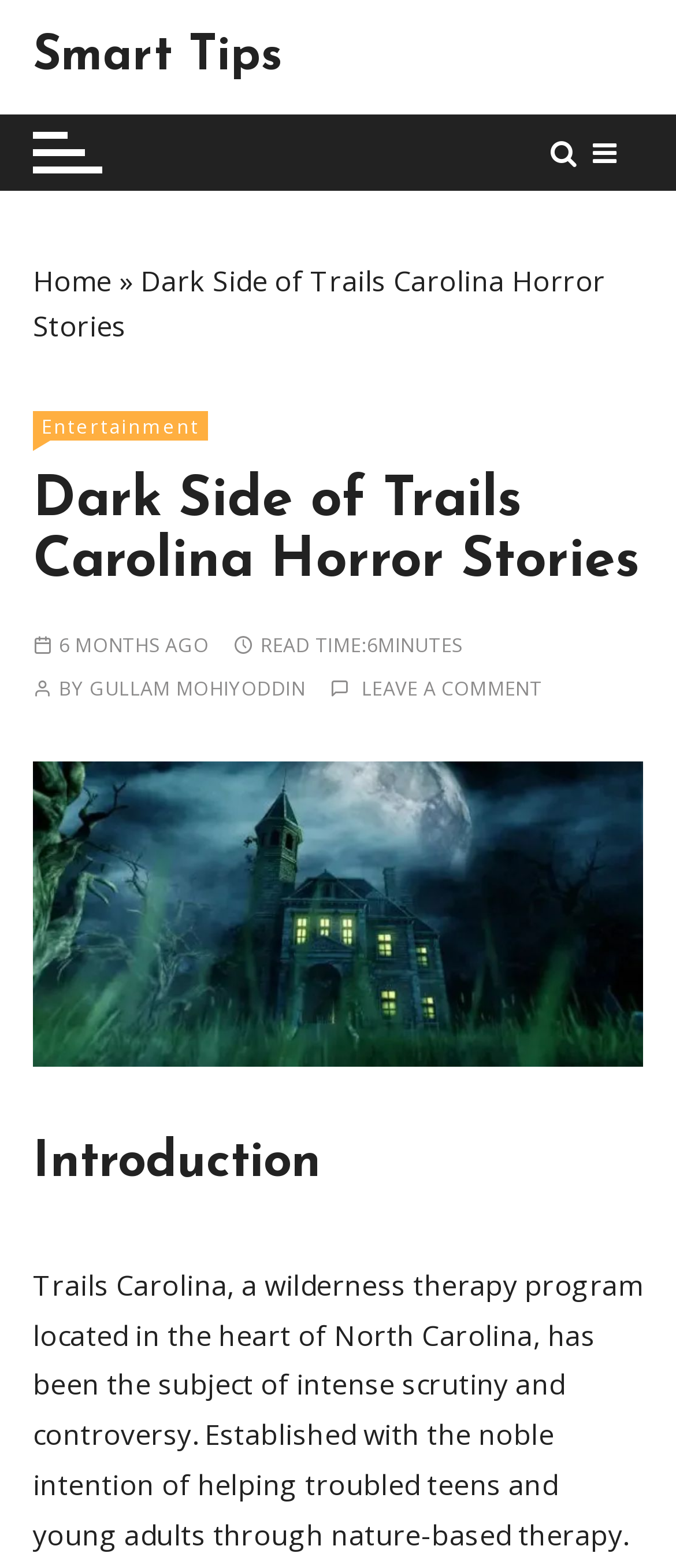Determine the bounding box for the UI element described here: "Home".

[0.048, 0.167, 0.165, 0.192]